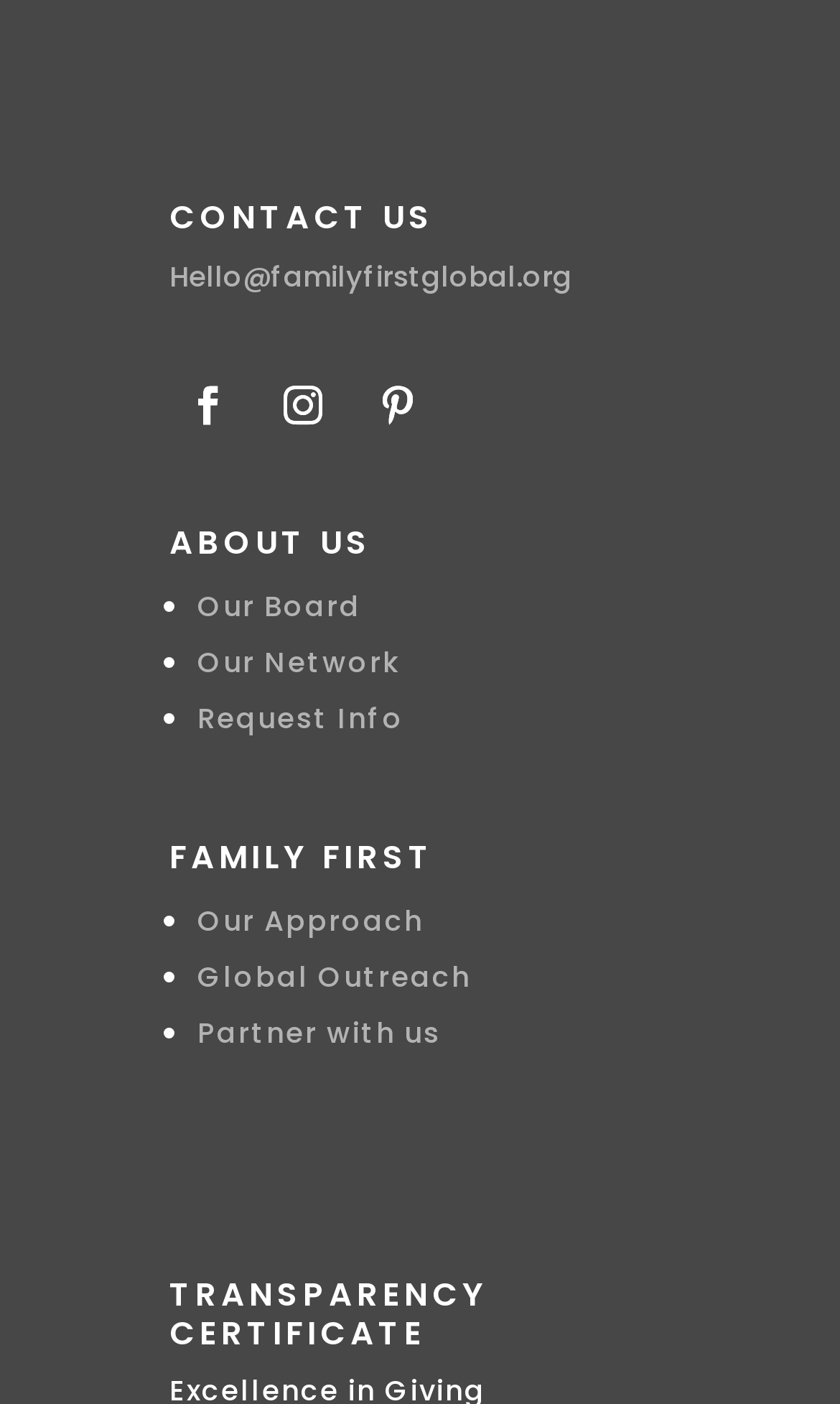Determine the bounding box coordinates of the region to click in order to accomplish the following instruction: "Check transparency certificate". Provide the coordinates as four float numbers between 0 and 1, specifically [left, top, right, bottom].

[0.202, 0.908, 0.78, 0.979]